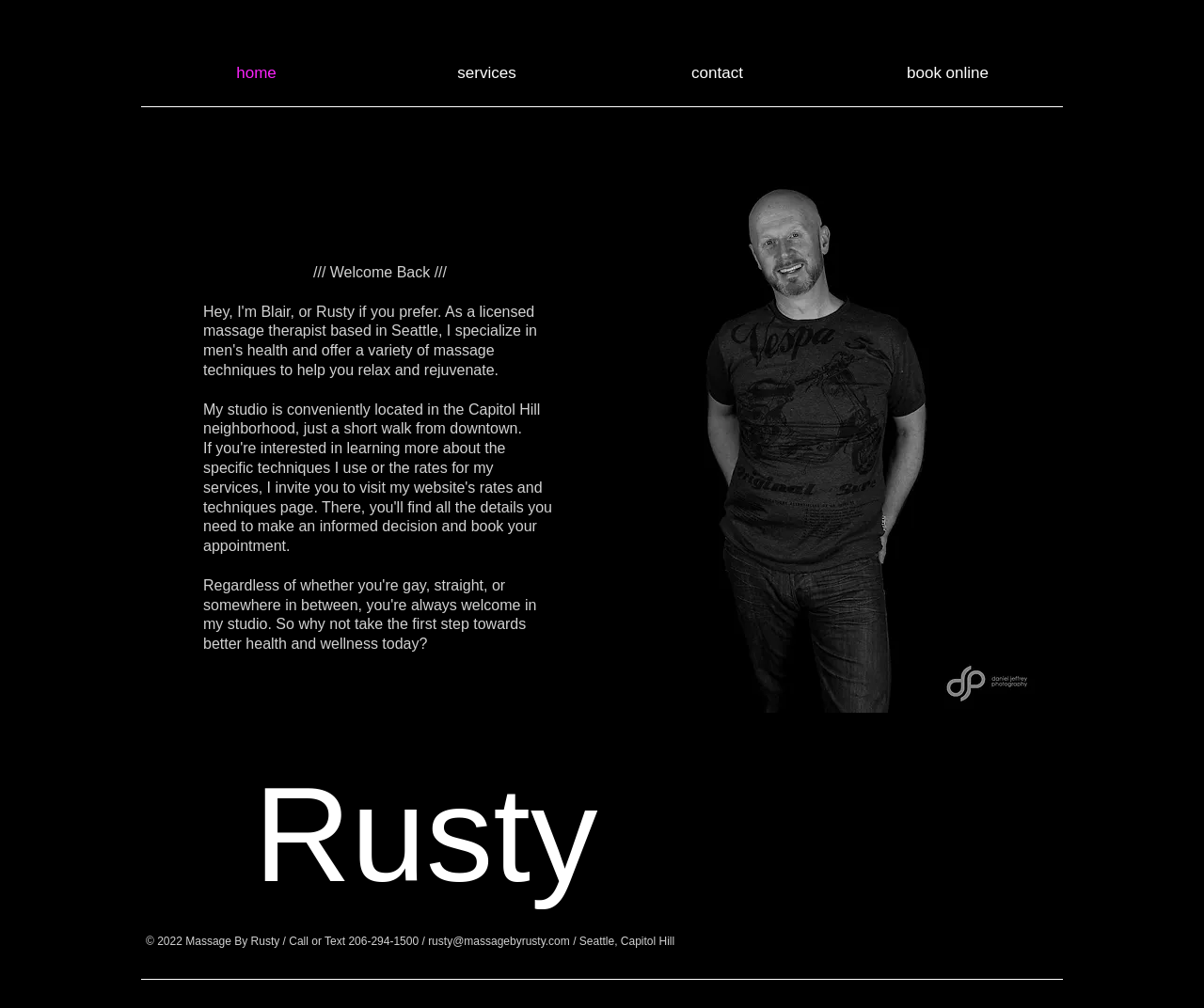Locate the UI element that matches the description book online in the webpage screenshot. Return the bounding box coordinates in the format (top-left x, top-left y, bottom-right x, bottom-right y), with values ranging from 0 to 1.

[0.691, 0.061, 0.883, 0.084]